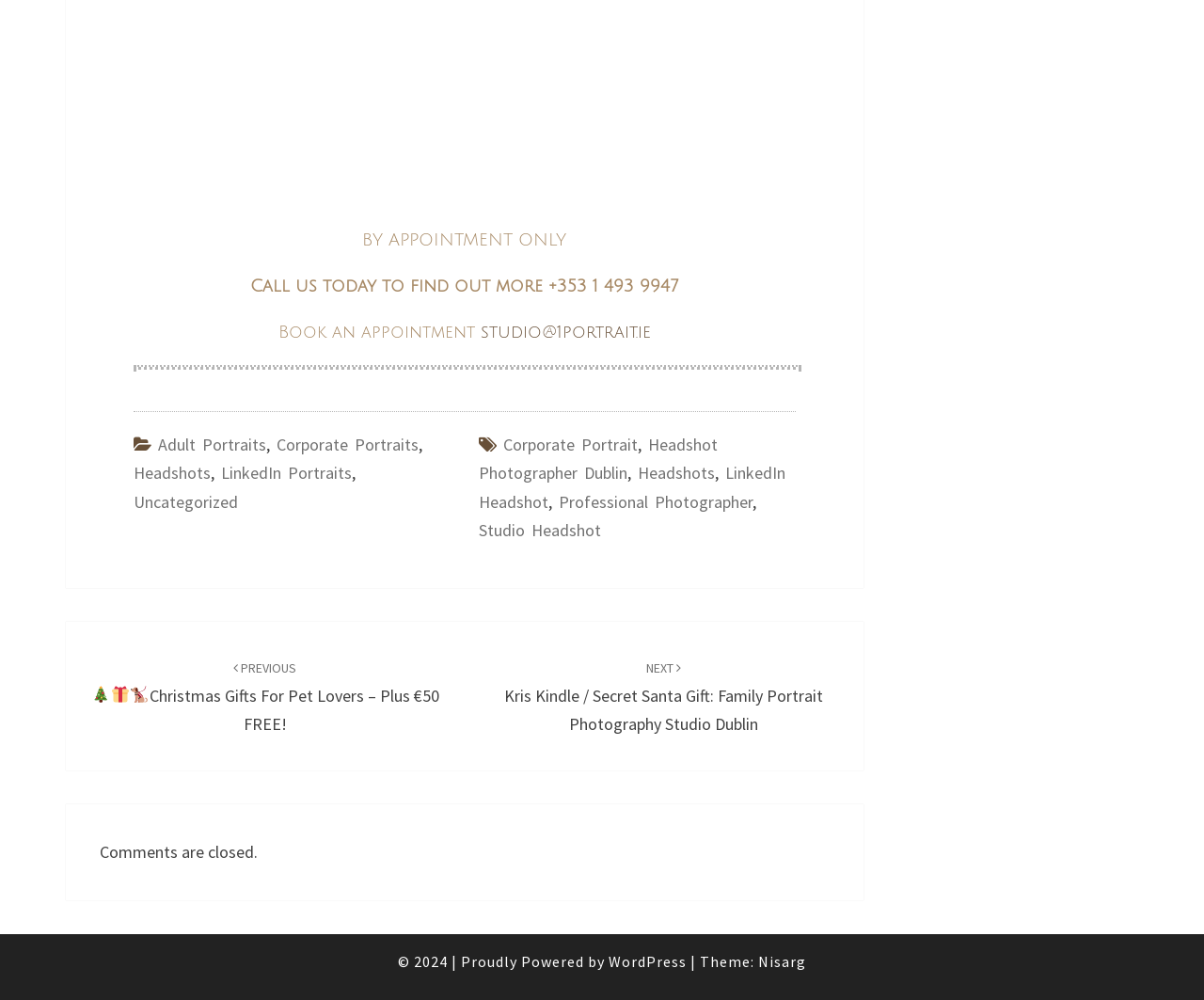Using the element description provided, determine the bounding box coordinates in the format (top-left x, top-left y, bottom-right x, bottom-right y). Ensure that all values are floating point numbers between 0 and 1. Element description: Headshots

[0.111, 0.462, 0.175, 0.484]